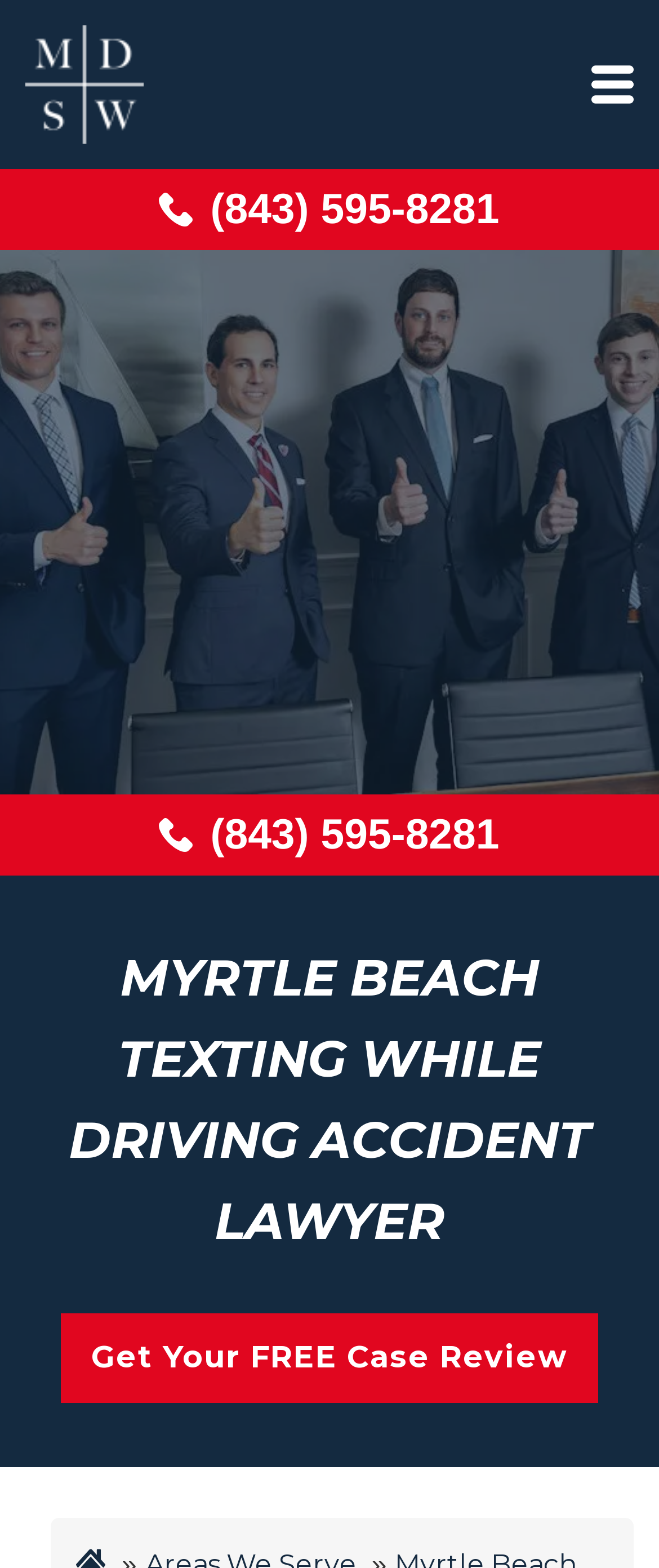Respond with a single word or phrase to the following question: What is the phone number on the webpage?

(843) 595-8281